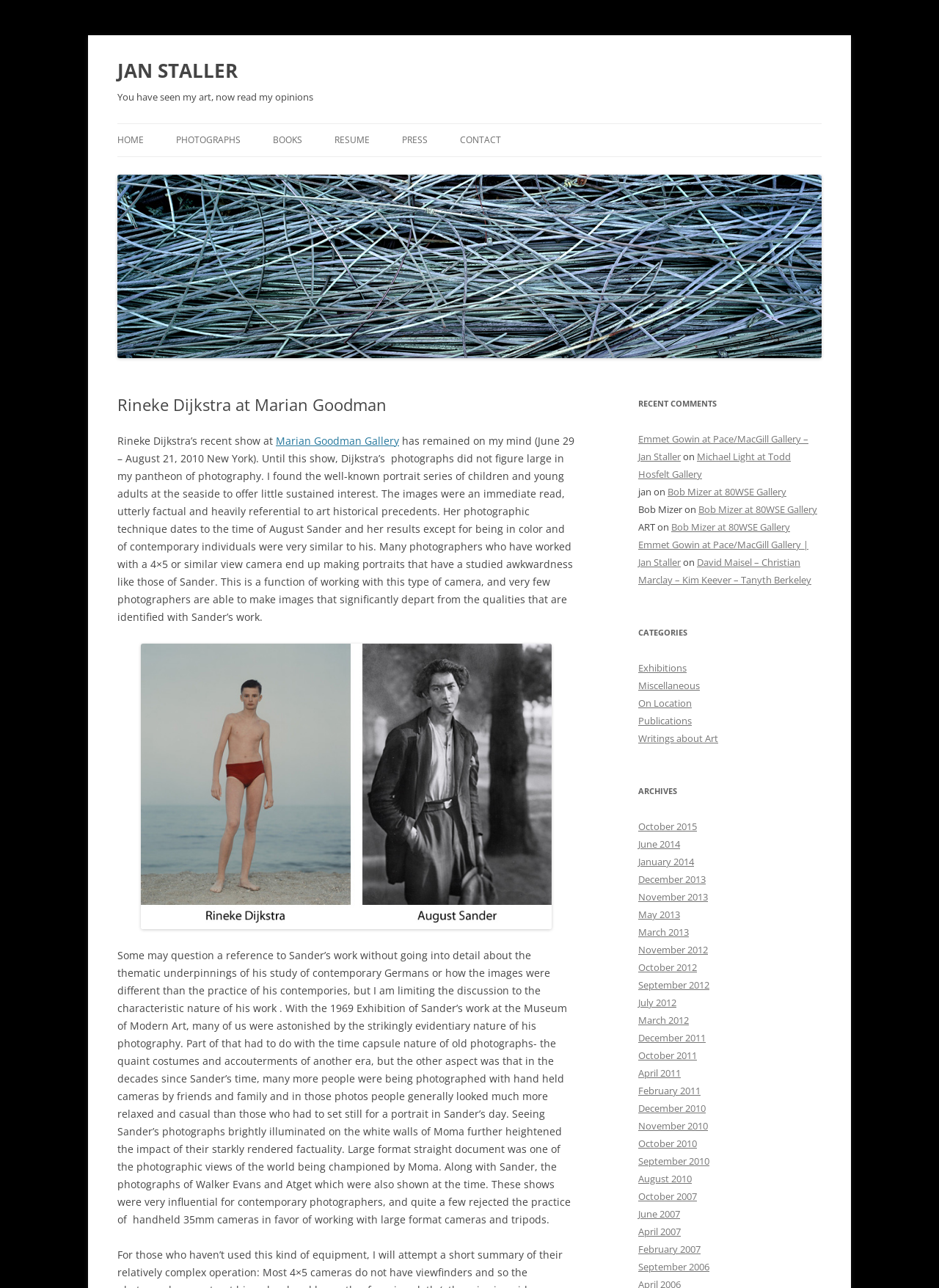Determine the bounding box coordinates of the region that needs to be clicked to achieve the task: "Click on the 'HOME' link".

[0.125, 0.096, 0.153, 0.122]